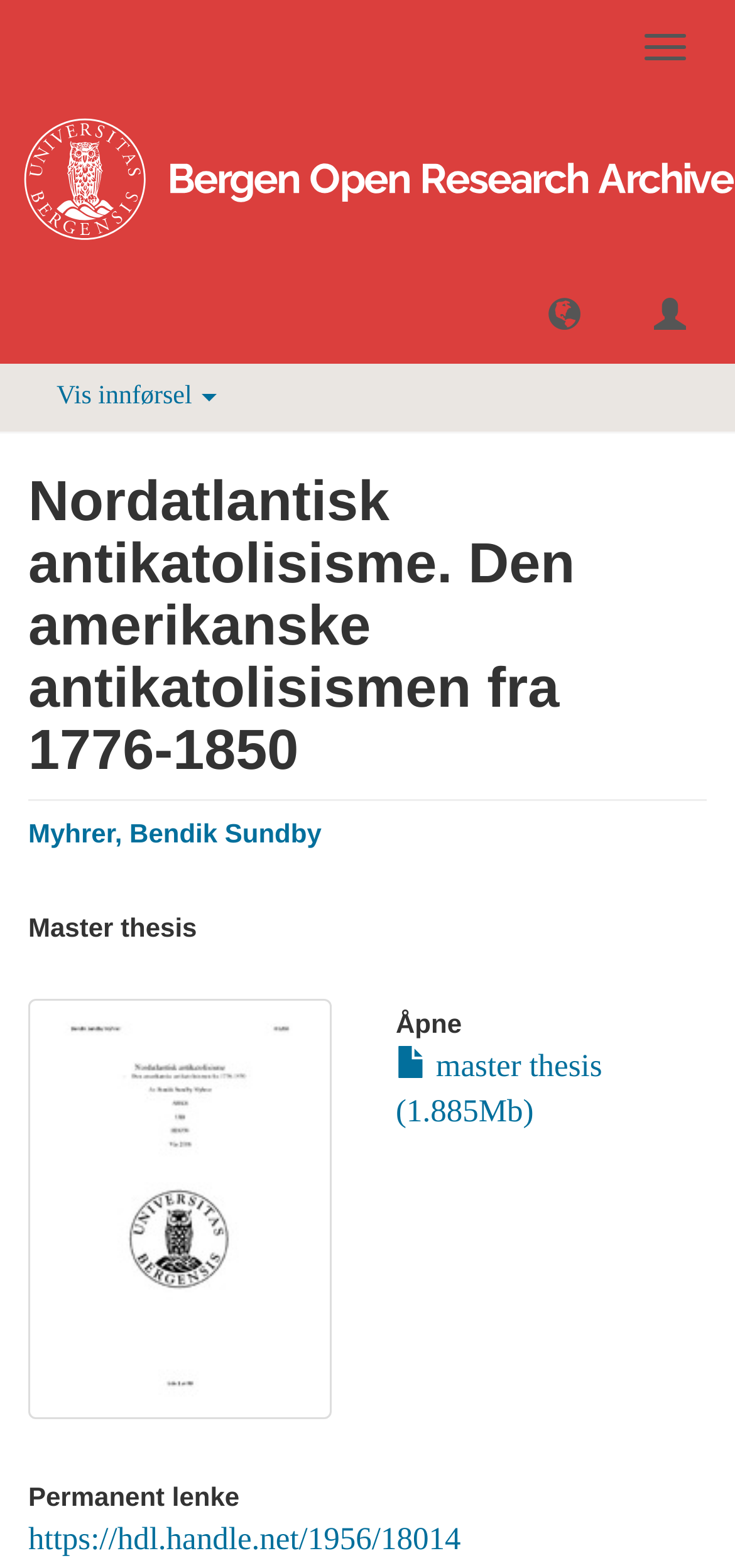Provide your answer in a single word or phrase: 
What is the name of the author?

Bendik Sundby